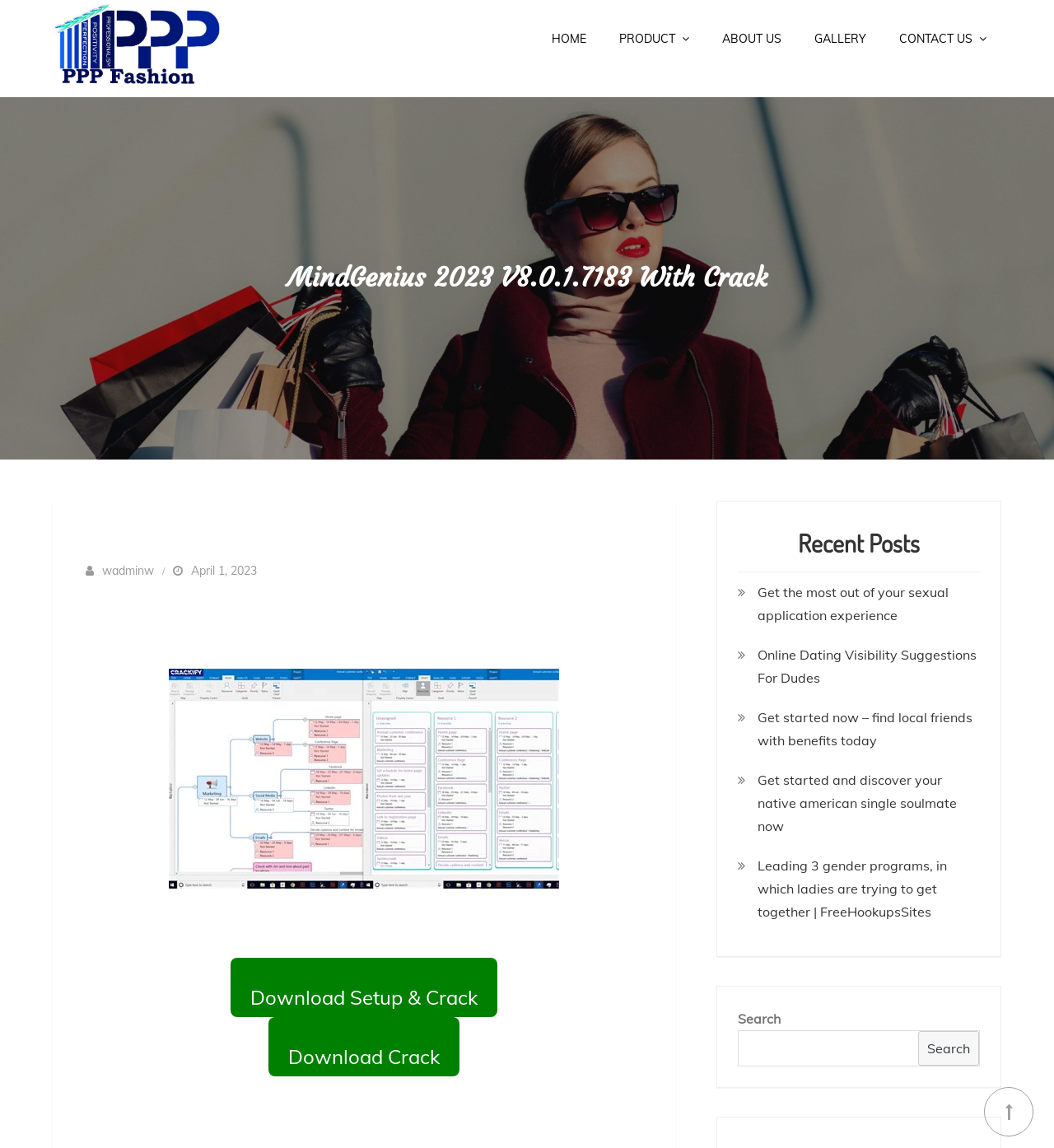Using the information shown in the image, answer the question with as much detail as possible: How many recent posts are listed?

The recent posts are listed at the bottom-right corner of the webpage, and there are 5 links: 'Get the most out of your sexual application experience', 'Online Dating Visibility Suggestions For Dudes', 'Get started now – find local friends with benefits today', 'Get started and discover your native american single soulmate now', and 'Leading 3 gender programs, in which ladies are trying to get together | FreeHookupsSites'.